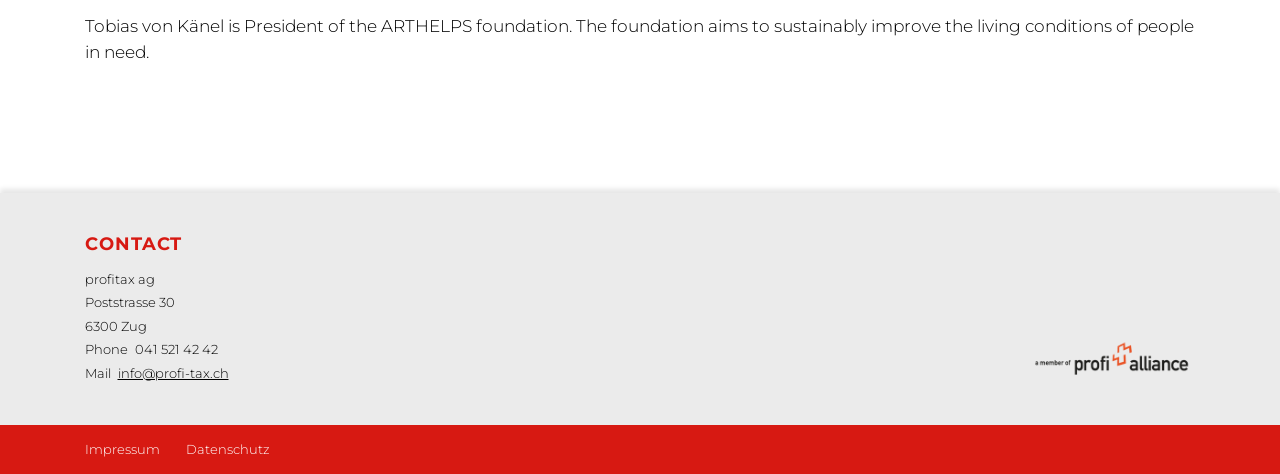Respond with a single word or phrase for the following question: 
What is the name of the foundation's president?

Tobias von Känel